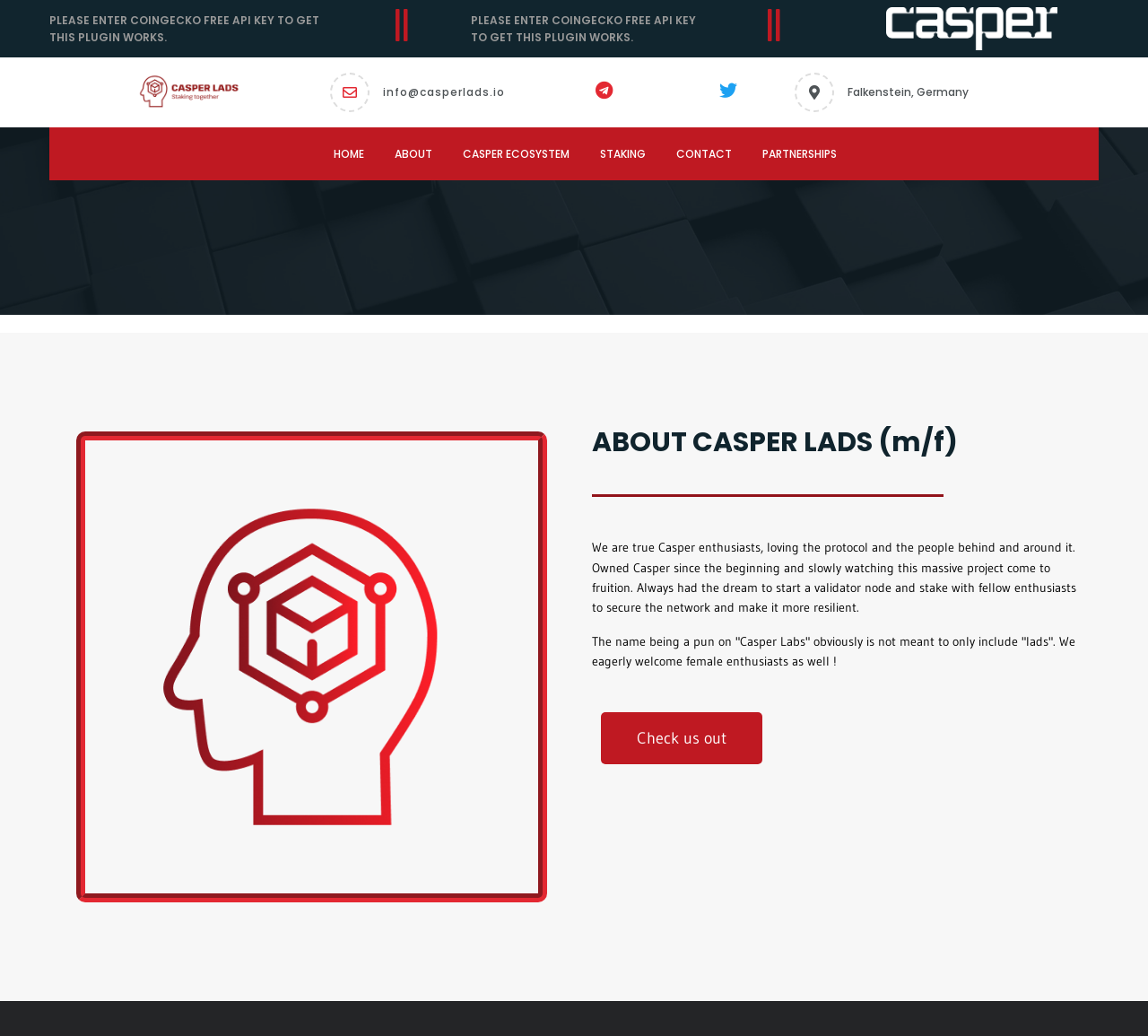Please locate the bounding box coordinates of the element's region that needs to be clicked to follow the instruction: "View Casper Lads logo". The bounding box coordinates should be provided as four float numbers between 0 and 1, i.e., [left, top, right, bottom].

[0.043, 0.068, 0.287, 0.11]